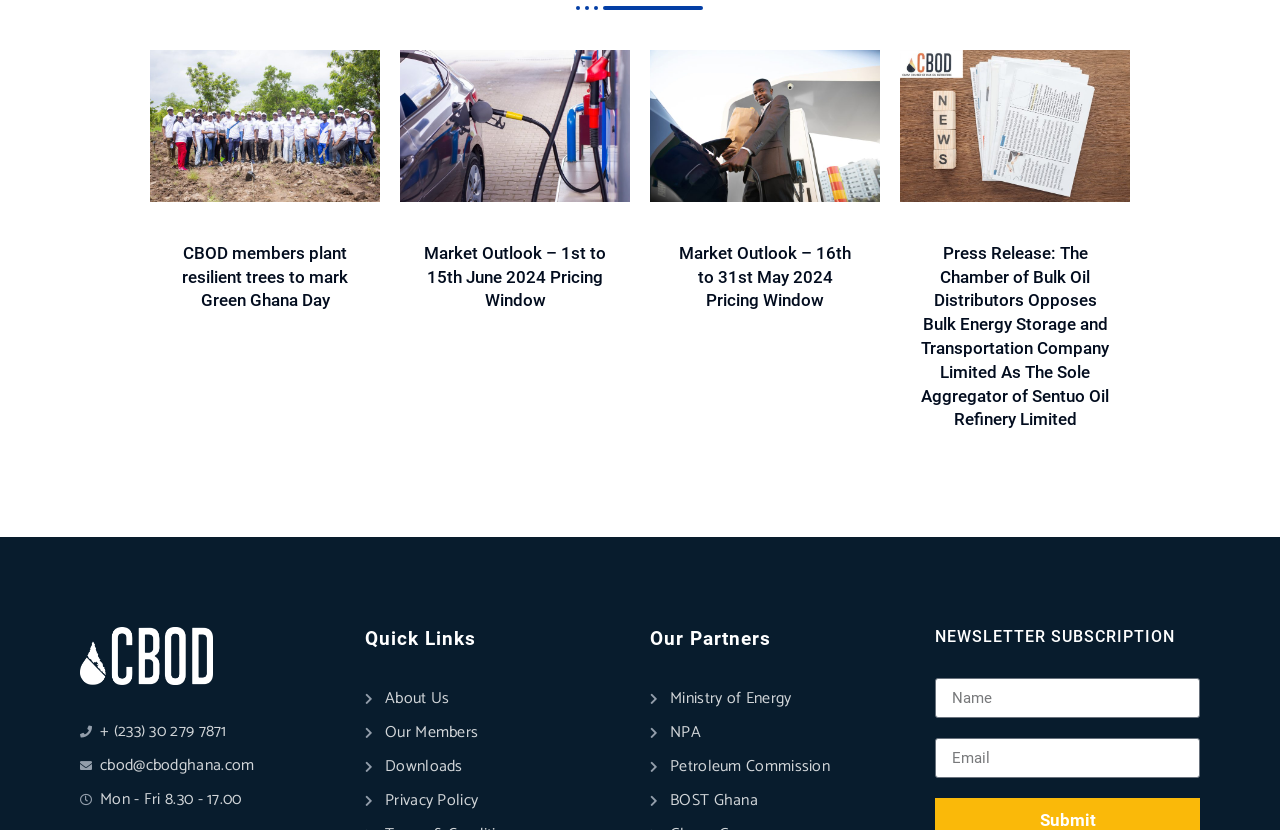Given the element description "BOST Ghana", identify the bounding box of the corresponding UI element.

[0.508, 0.95, 0.715, 0.979]